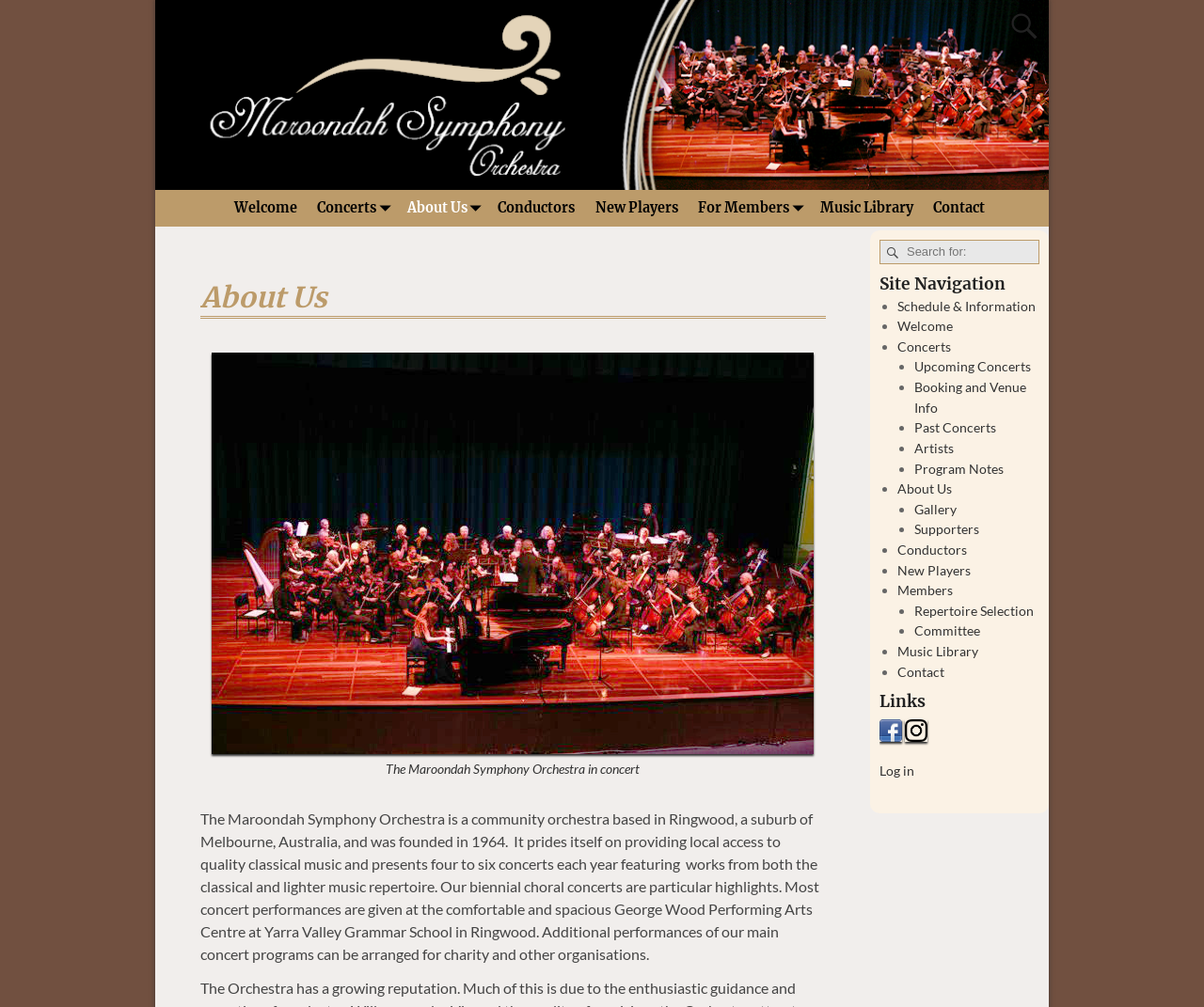Please give the bounding box coordinates of the area that should be clicked to fulfill the following instruction: "Go to the Welcome page". The coordinates should be in the format of four float numbers from 0 to 1, i.e., [left, top, right, bottom].

[0.186, 0.189, 0.255, 0.225]